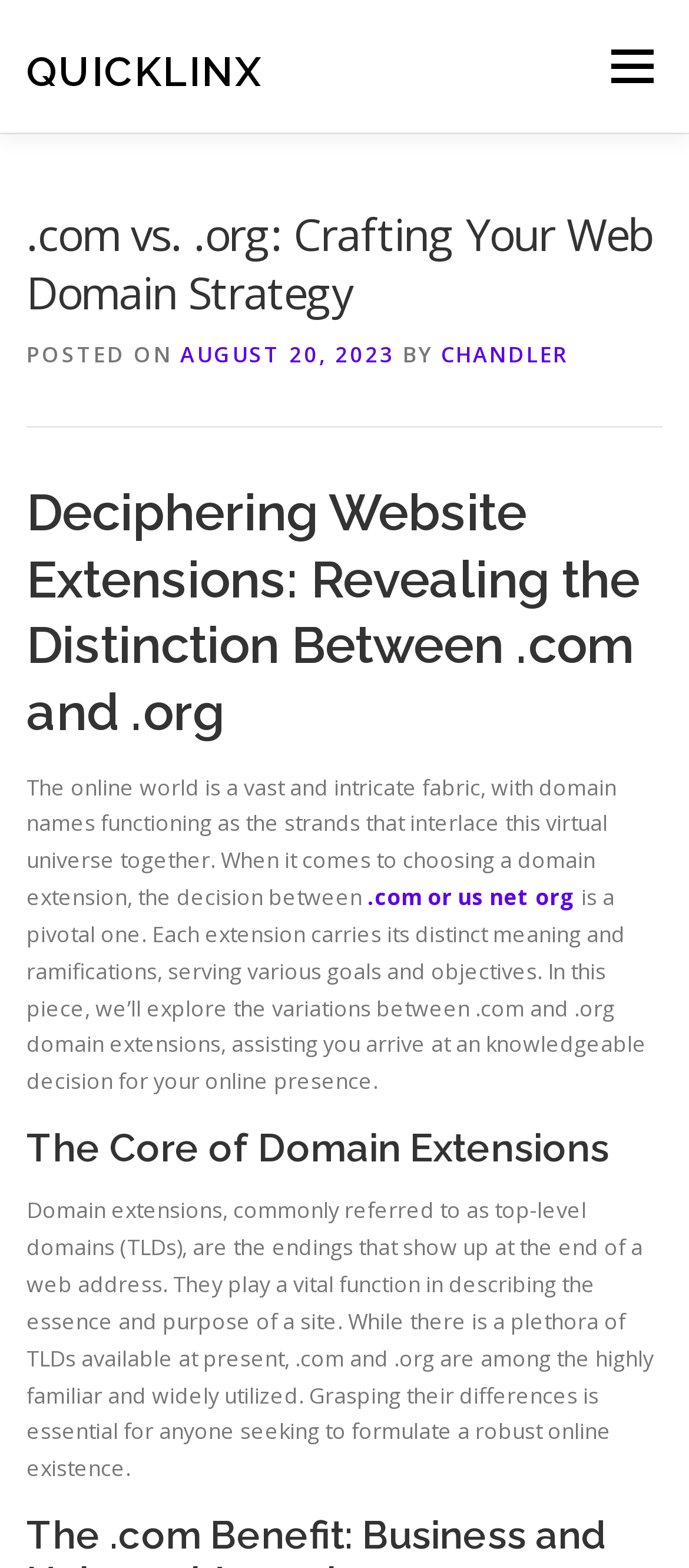What is the date the article was posted?
Using the information from the image, answer the question thoroughly.

The date the article was posted can be found by looking at the section that says 'POSTED ON' and then reading the date that comes after it, which is 'AUGUST 20, 2023'.